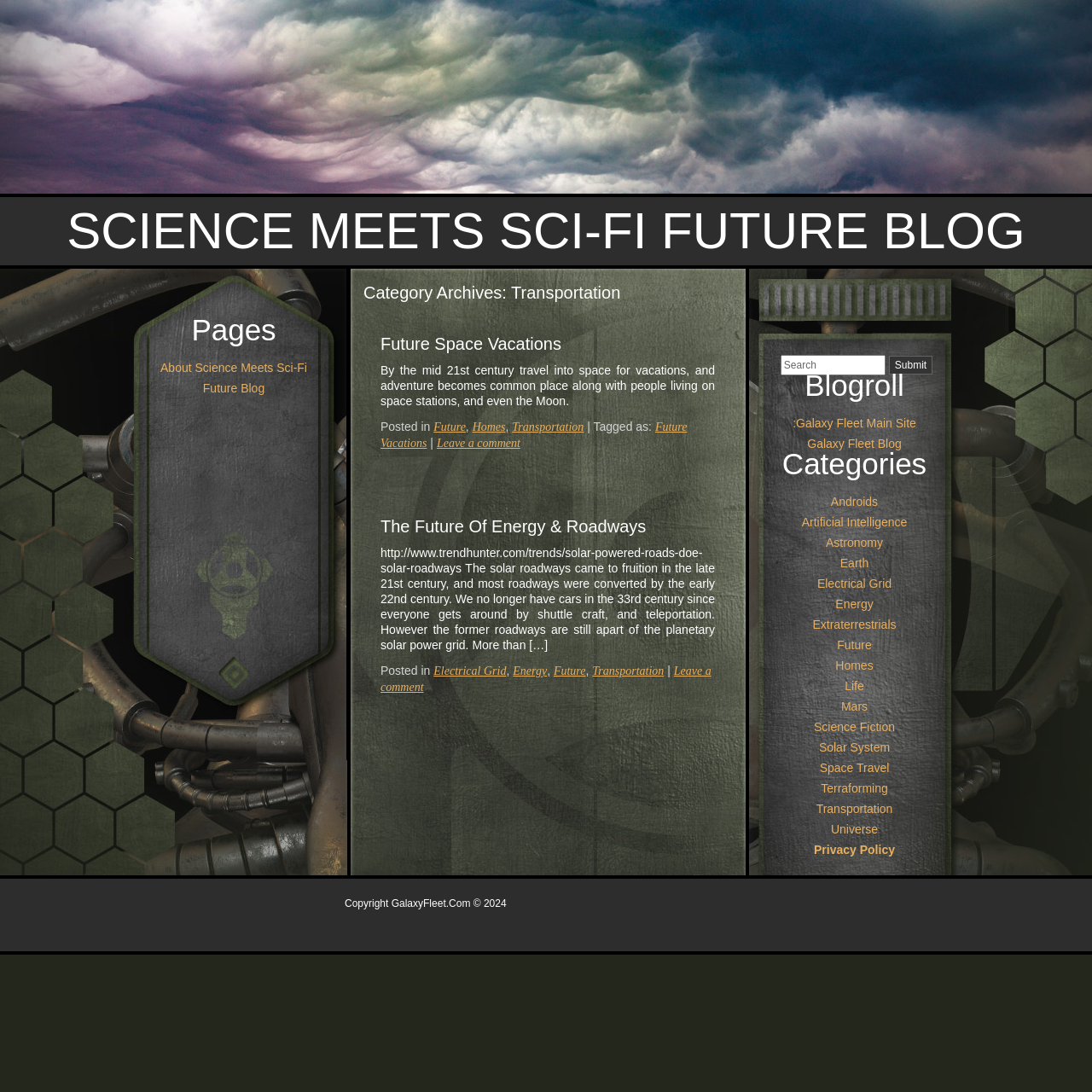Respond to the following question with a brief word or phrase:
What is the topic of the blog post 'The Future Of Energy & Roadways'?

Energy and Roadways